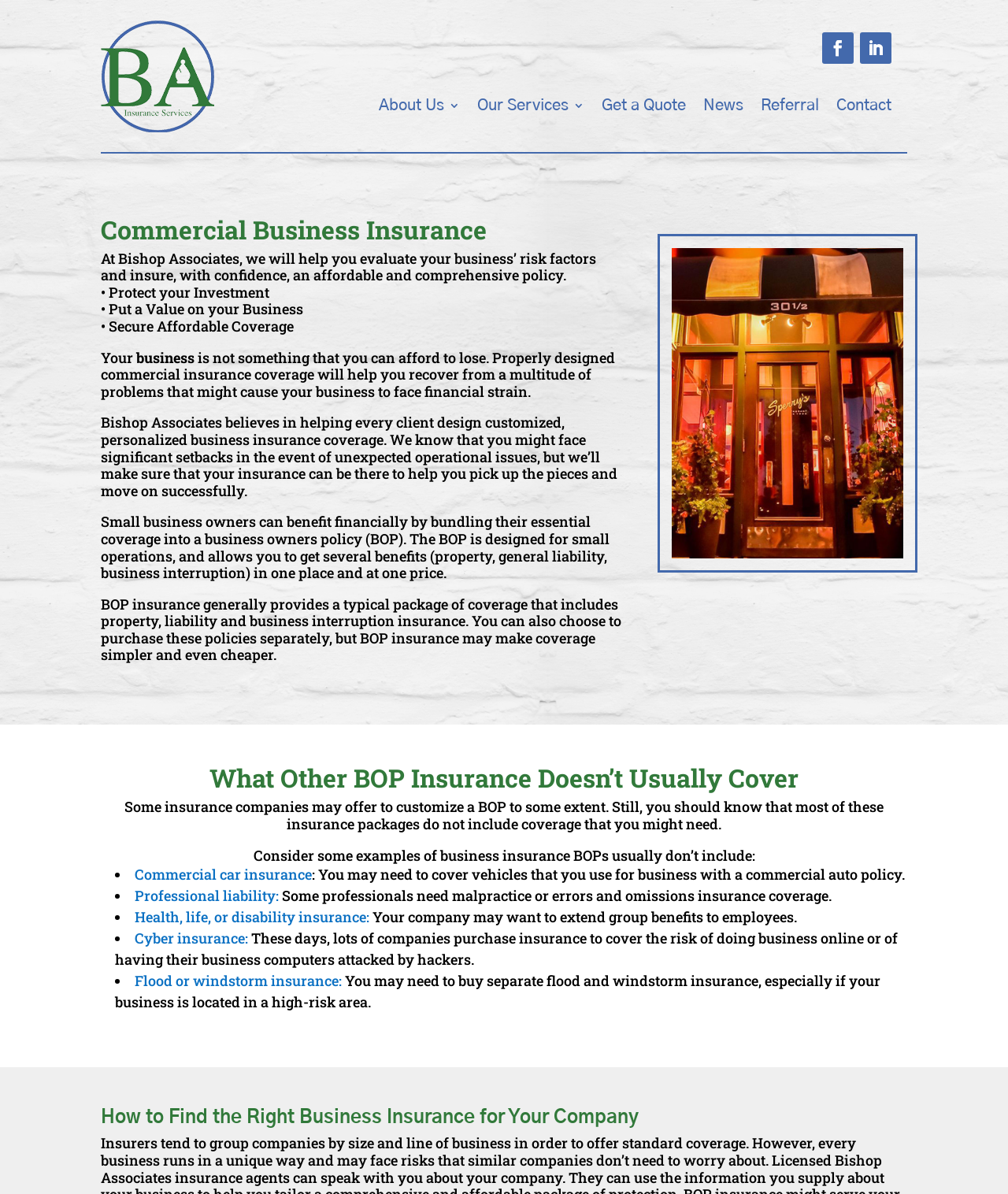Show the bounding box coordinates of the element that should be clicked to complete the task: "Click the 'About Us' link".

[0.376, 0.082, 0.441, 0.095]